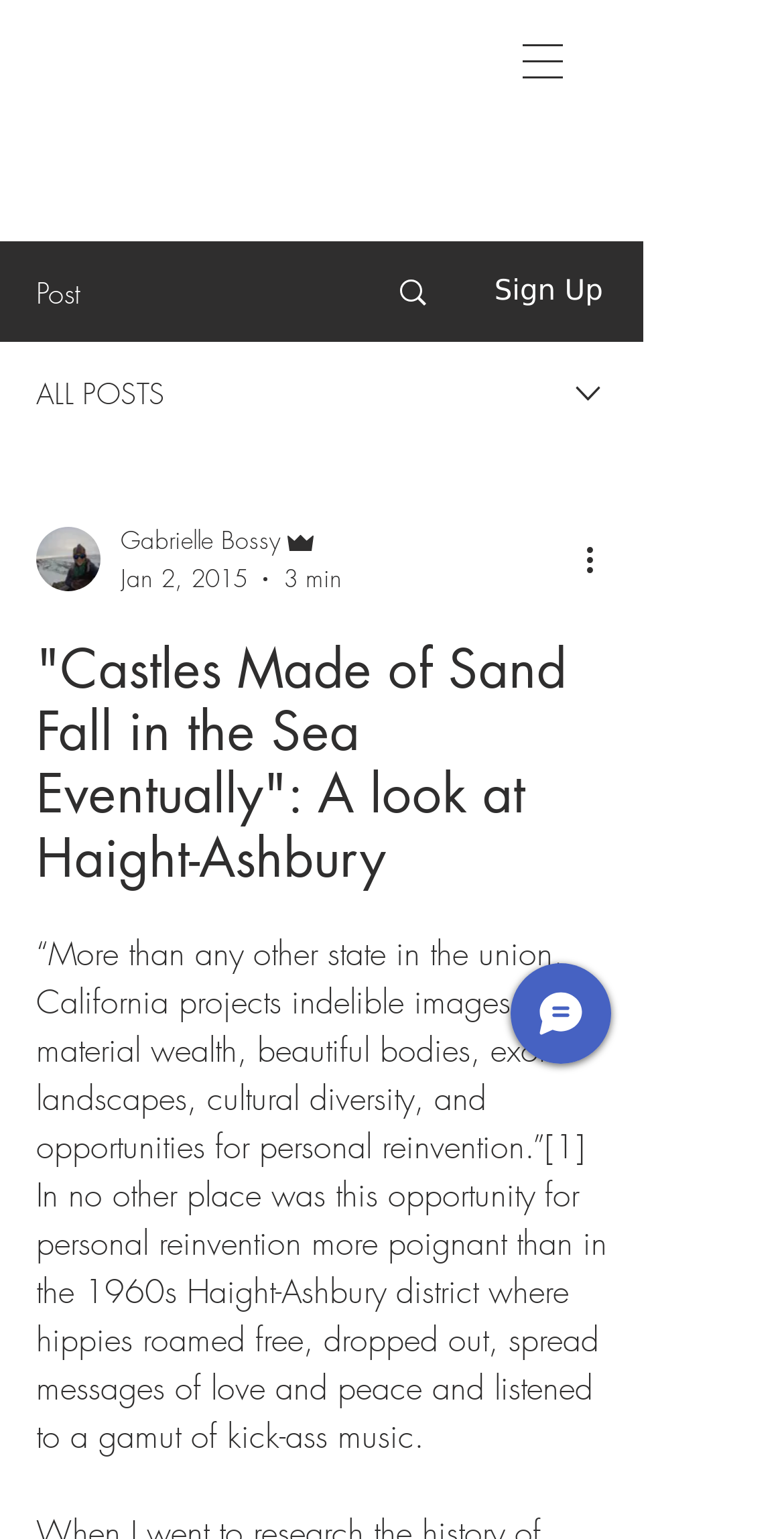What is the name of the district mentioned in the article?
Please respond to the question with as much detail as possible.

I found the name of the district mentioned in the article by reading the text of the article, which mentions 'Haight-Ashbury district' as a place where hippies roamed free in the 1960s.